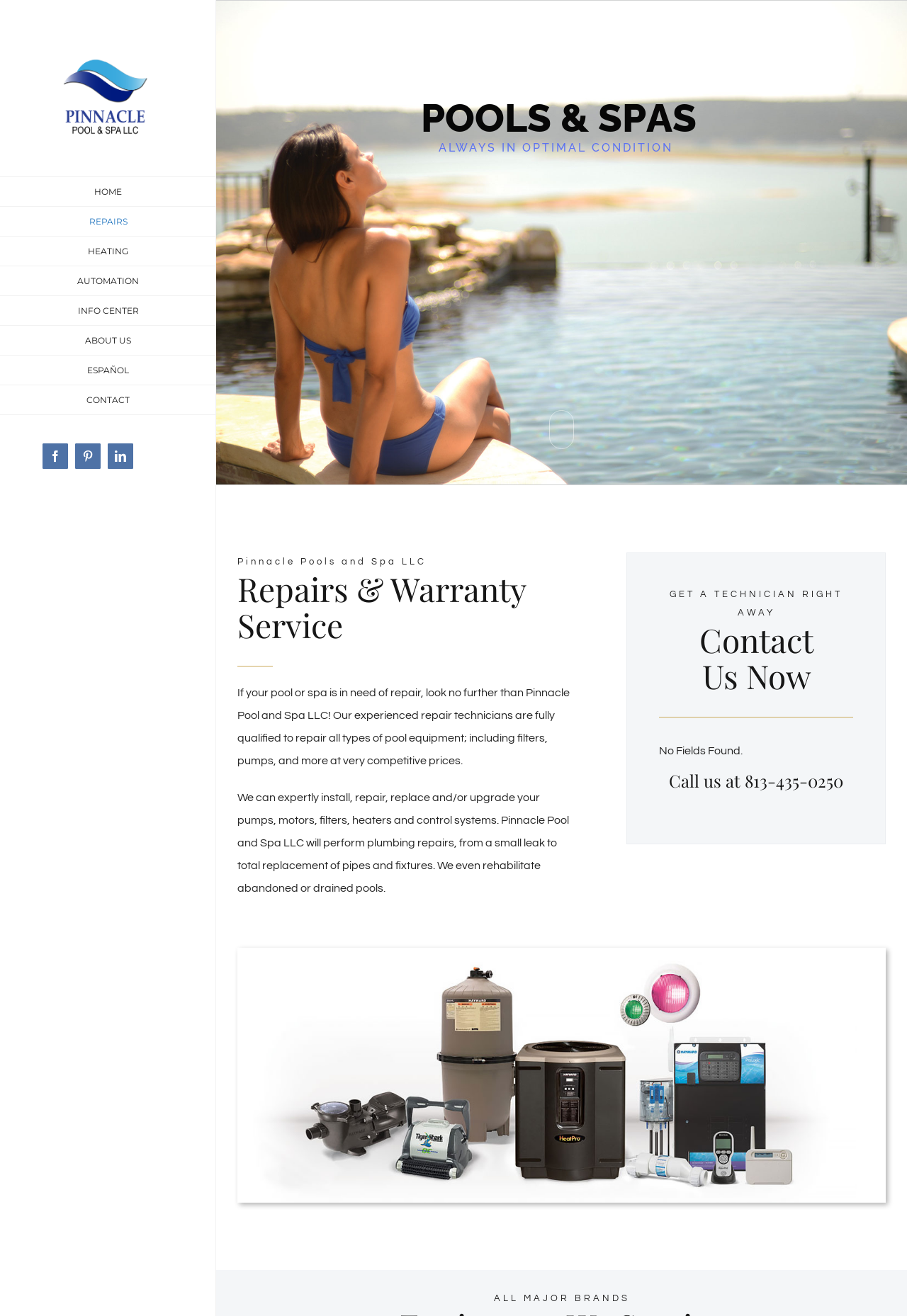Give a comprehensive overview of the webpage, including key elements.

The webpage is about Pinnacle Pools and Spa LLC, a company that offers repair and warranty services for pools and spas. At the top left corner, there is a logo of the company, accompanied by a navigation menu with links to different sections of the website, including HOME, REPAIRS, HEATING, AUTOMATION, INFO CENTER, ABOUT US, ESPAÑOL, and CONTACT.

Below the navigation menu, there are three social media links to Facebook, Pinterest, and LinkedIn. On the right side of the page, there are individual letters "O", "&", "P", and "A" scattered vertically.

The main content of the page is divided into sections. The first section has a heading "Repairs & Warranty Service" and a paragraph of text that describes the company's repair services, including the types of equipment they can repair and their competitive prices.

The next section lists the various services the company offers, including installation, repair, replacement, and upgrade of pool equipment, as well as plumbing repairs. This section is followed by a call-to-action button "GET A TECHNICIAN RIGHT AWAY".

The third section has a heading "Contact Us Now" and a subheading "Call us at 813-435-0250". There is also an image on the right side of this section, which takes up most of the width of the page.

At the very bottom of the page, there is a link to go back to the top of the page, and a text "ALL MAJOR BRANDS" is displayed.